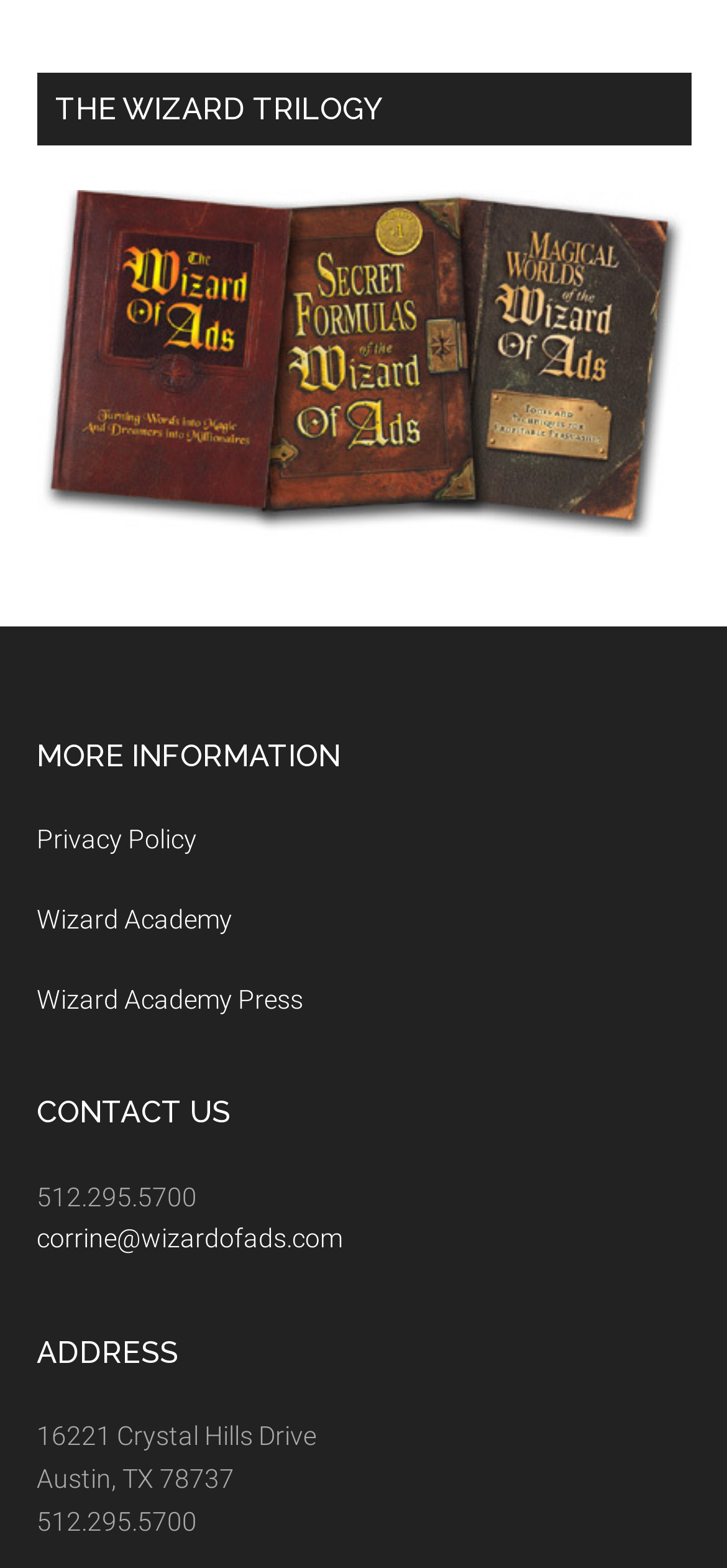What is the trilogy about? Using the information from the screenshot, answer with a single word or phrase.

Wizard